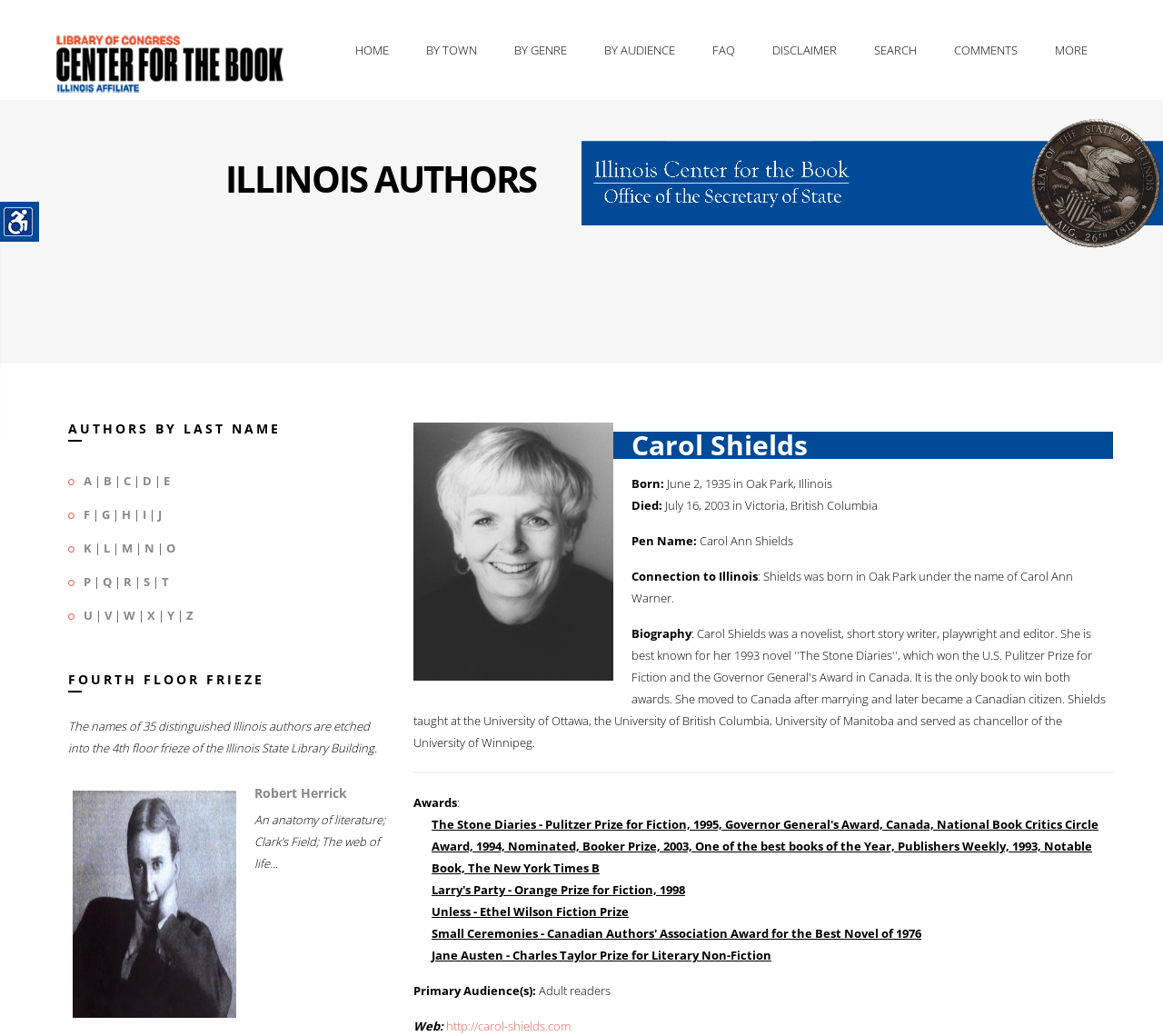Find the bounding box coordinates of the area that needs to be clicked in order to achieve the following instruction: "Visit the website of Carol Shields". The coordinates should be specified as four float numbers between 0 and 1, i.e., [left, top, right, bottom].

[0.384, 0.982, 0.491, 0.998]